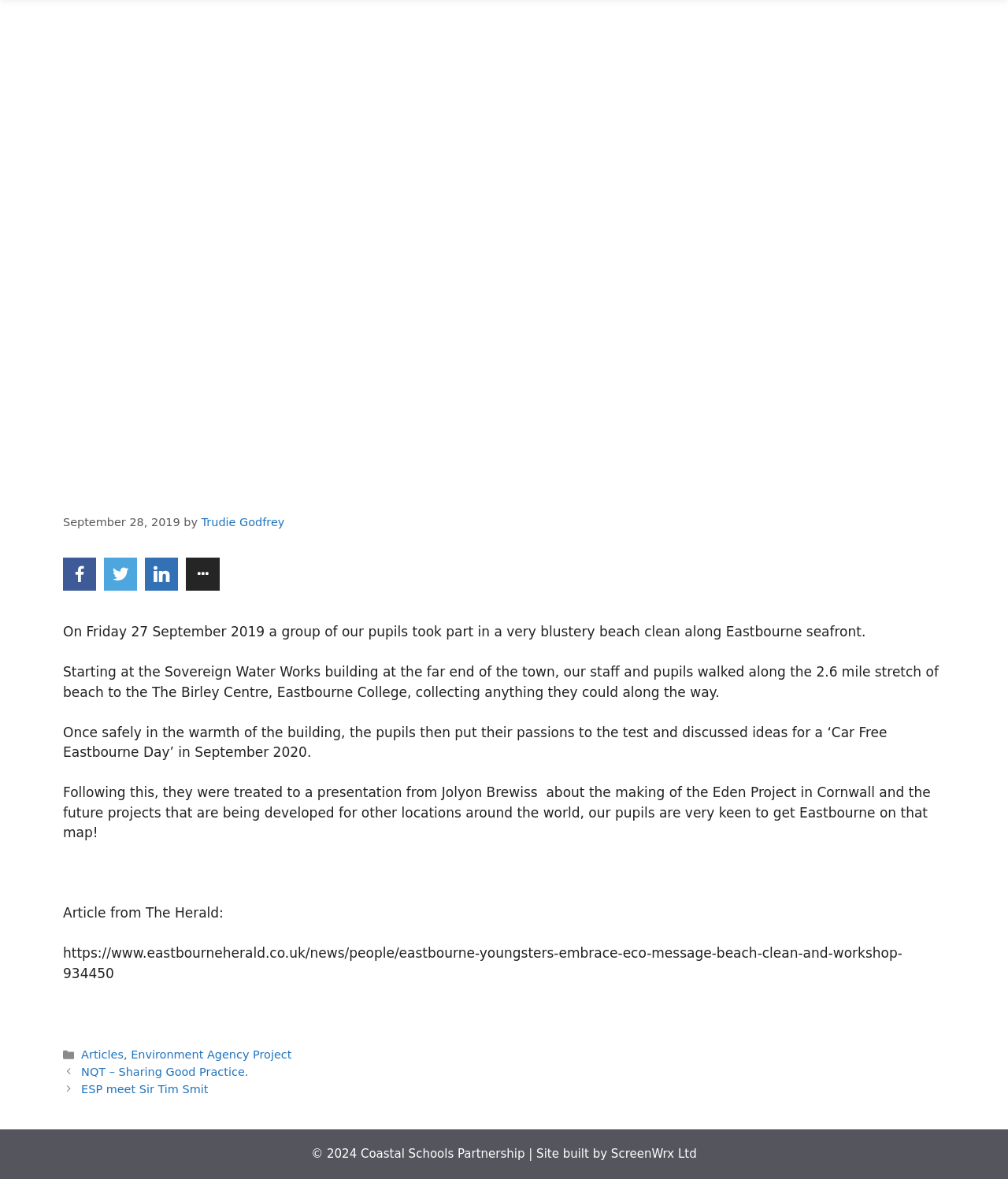What is the date of the beach clean event?
From the details in the image, answer the question comprehensively.

The date of the beach clean event can be found in the second paragraph of the webpage, which states 'On Friday 27 September 2019 a group of our pupils took part in a very blustery beach clean along Eastbourne seafront.'